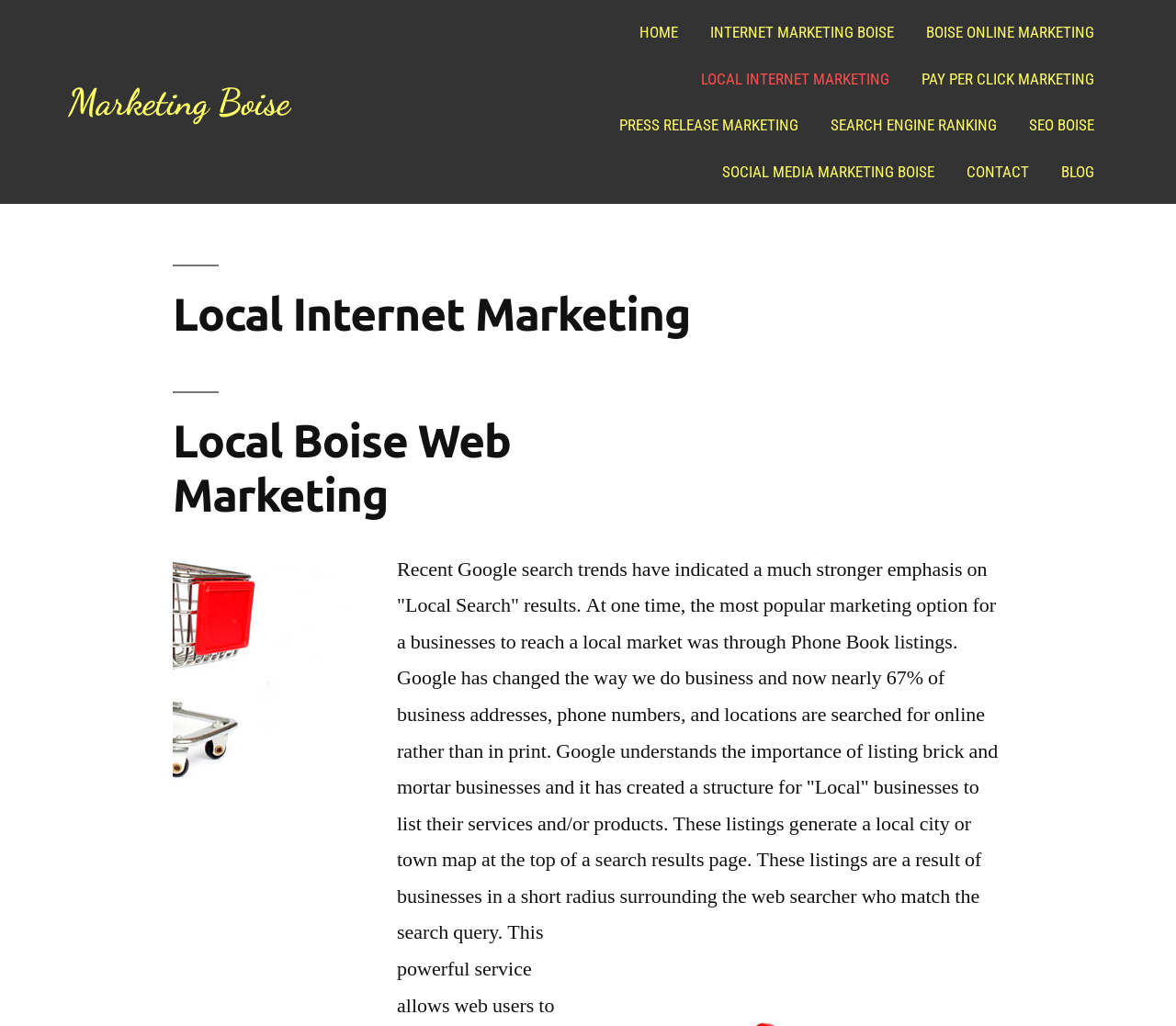Pinpoint the bounding box coordinates of the element that must be clicked to accomplish the following instruction: "Read the BLOG". The coordinates should be in the format of four float numbers between 0 and 1, i.e., [left, top, right, bottom].

[0.891, 0.145, 0.942, 0.19]